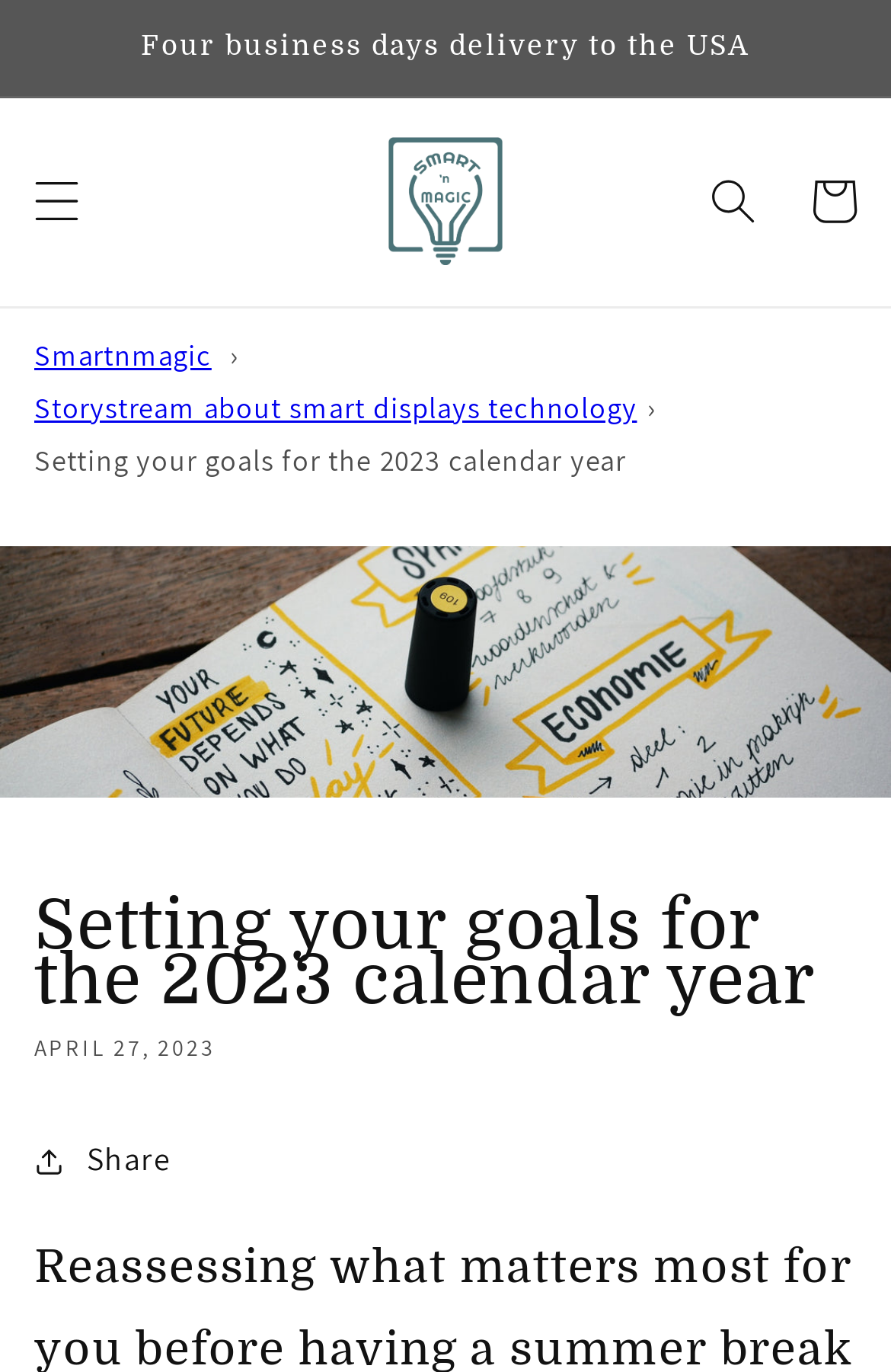Determine the bounding box coordinates for the element that should be clicked to follow this instruction: "Search for something". The coordinates should be given as four float numbers between 0 and 1, in the format [left, top, right, bottom].

[0.767, 0.11, 0.879, 0.184]